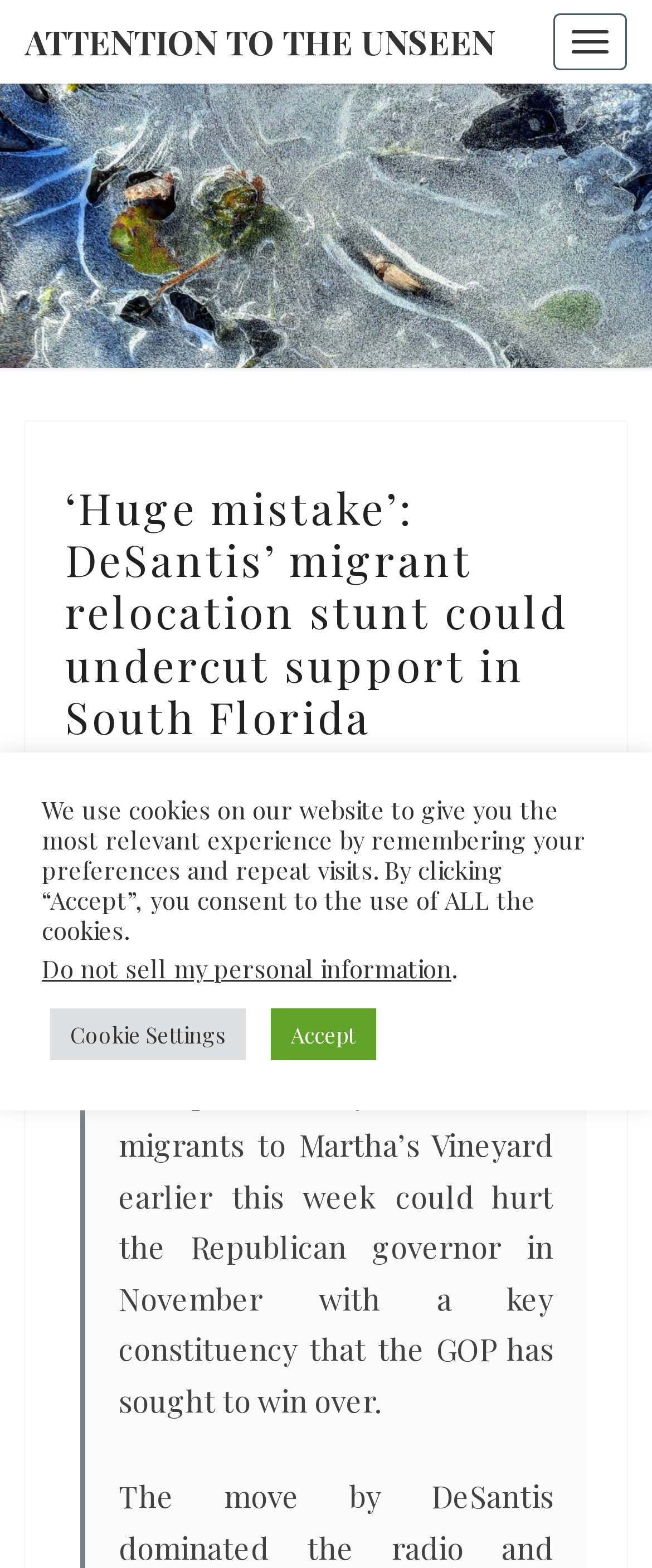Who is the governor mentioned in the article?
Please interpret the details in the image and answer the question thoroughly.

The article mentions 'Gov. Ron DeSantis’ decision to transport mostly Venezuelan migrants to Martha’s Vineyard' which indicates that Ron DeSantis is the governor being referred to.